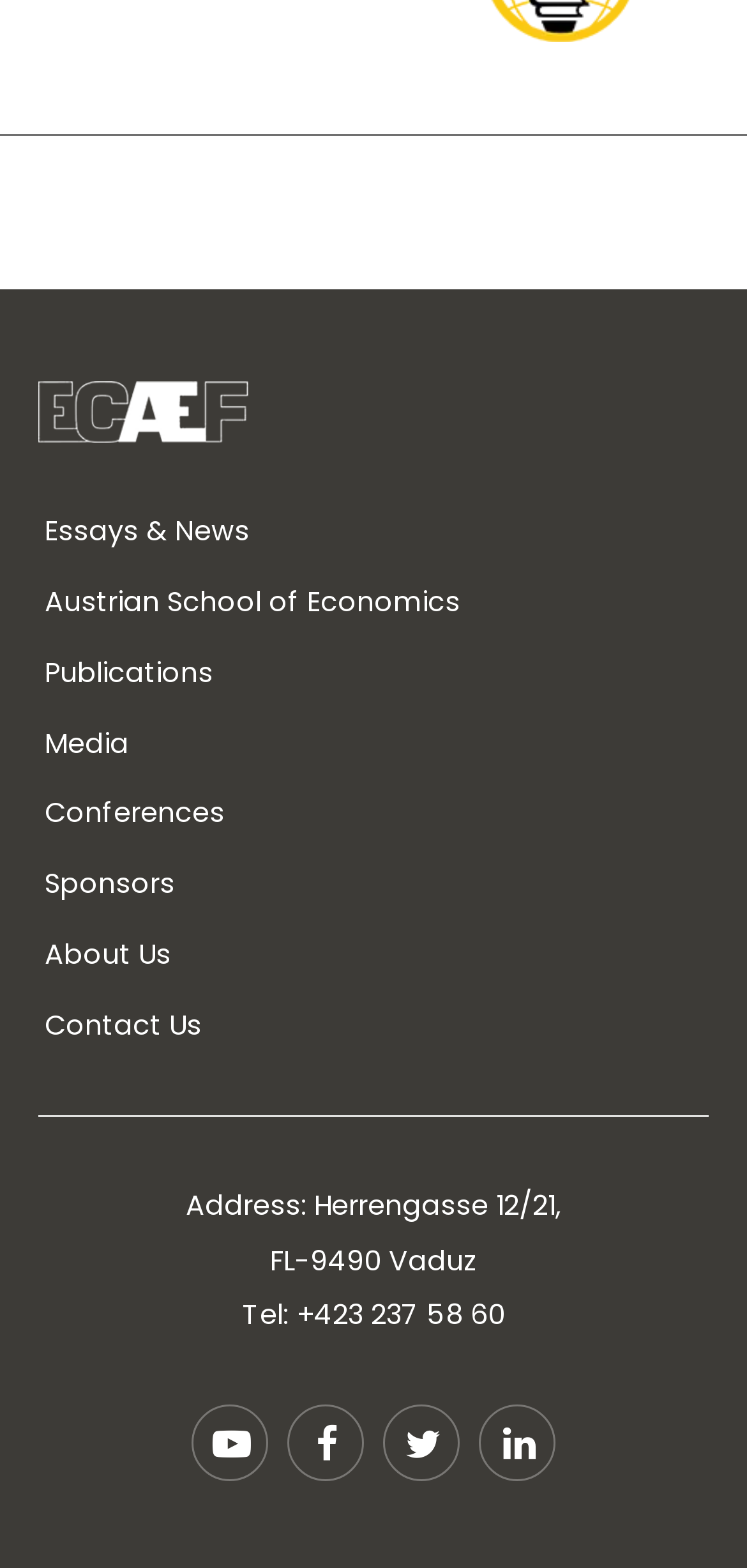Determine the bounding box for the described HTML element: "Contact Us". Ensure the coordinates are four float numbers between 0 and 1 in the format [left, top, right, bottom].

[0.051, 0.638, 0.278, 0.67]